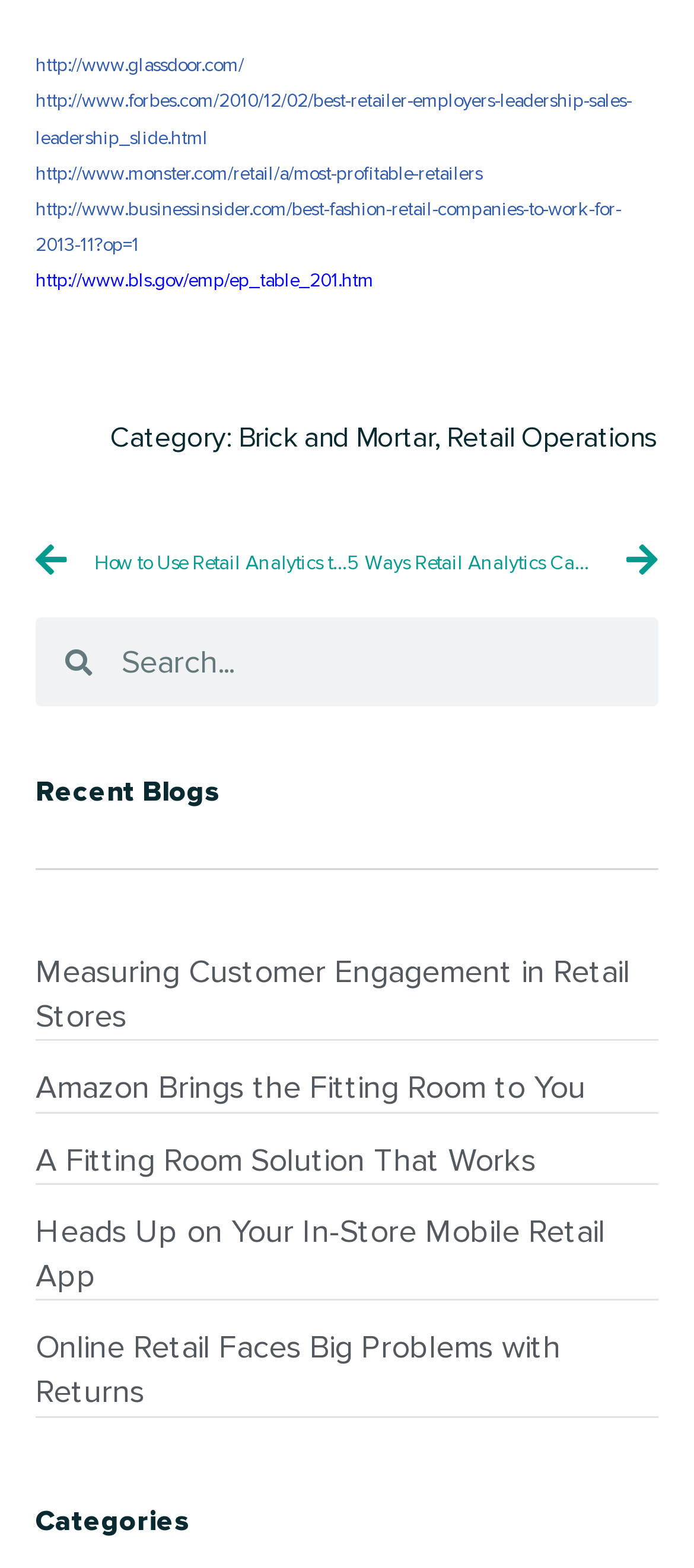Determine the bounding box coordinates for the UI element described. Format the coordinates as (top-left x, top-left y, bottom-right x, bottom-right y) and ensure all values are between 0 and 1. Element description: alt="logo"

None